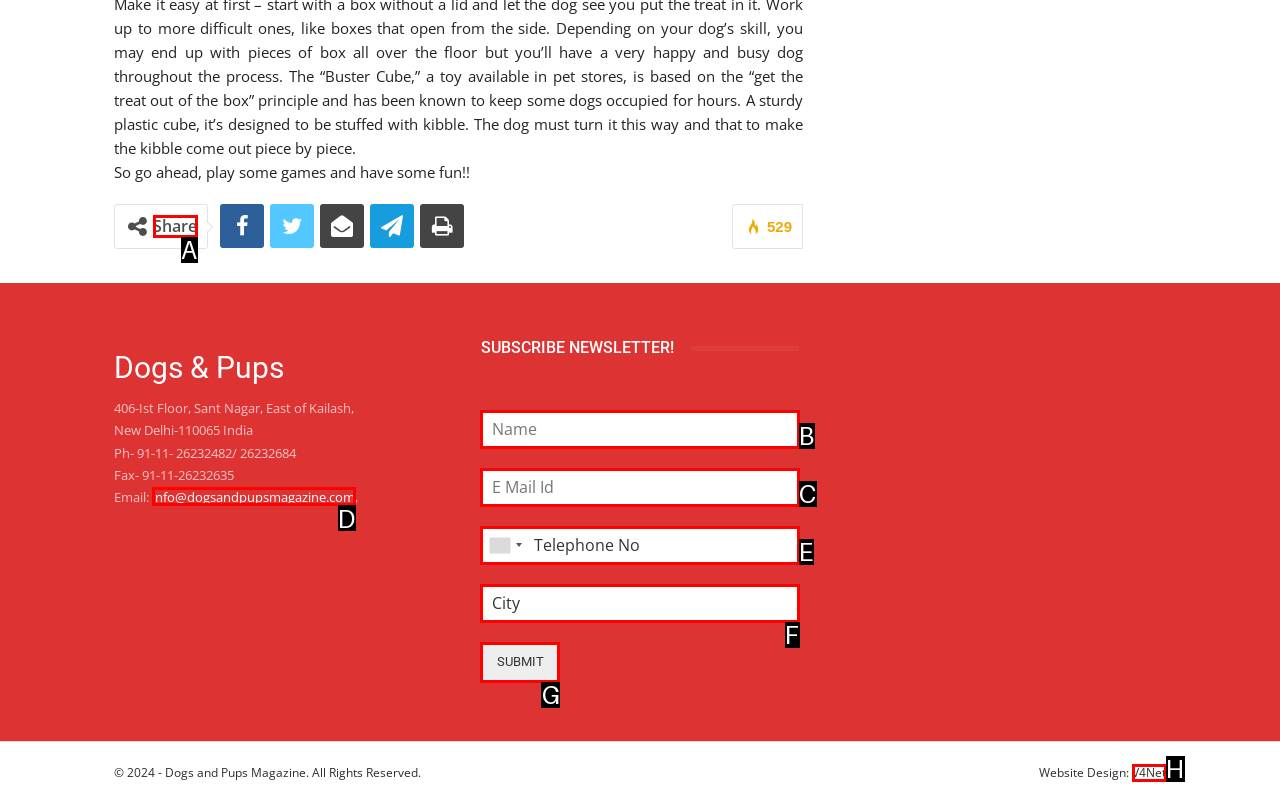Which lettered option should be clicked to perform the following task: Click the share button
Respond with the letter of the appropriate option.

A